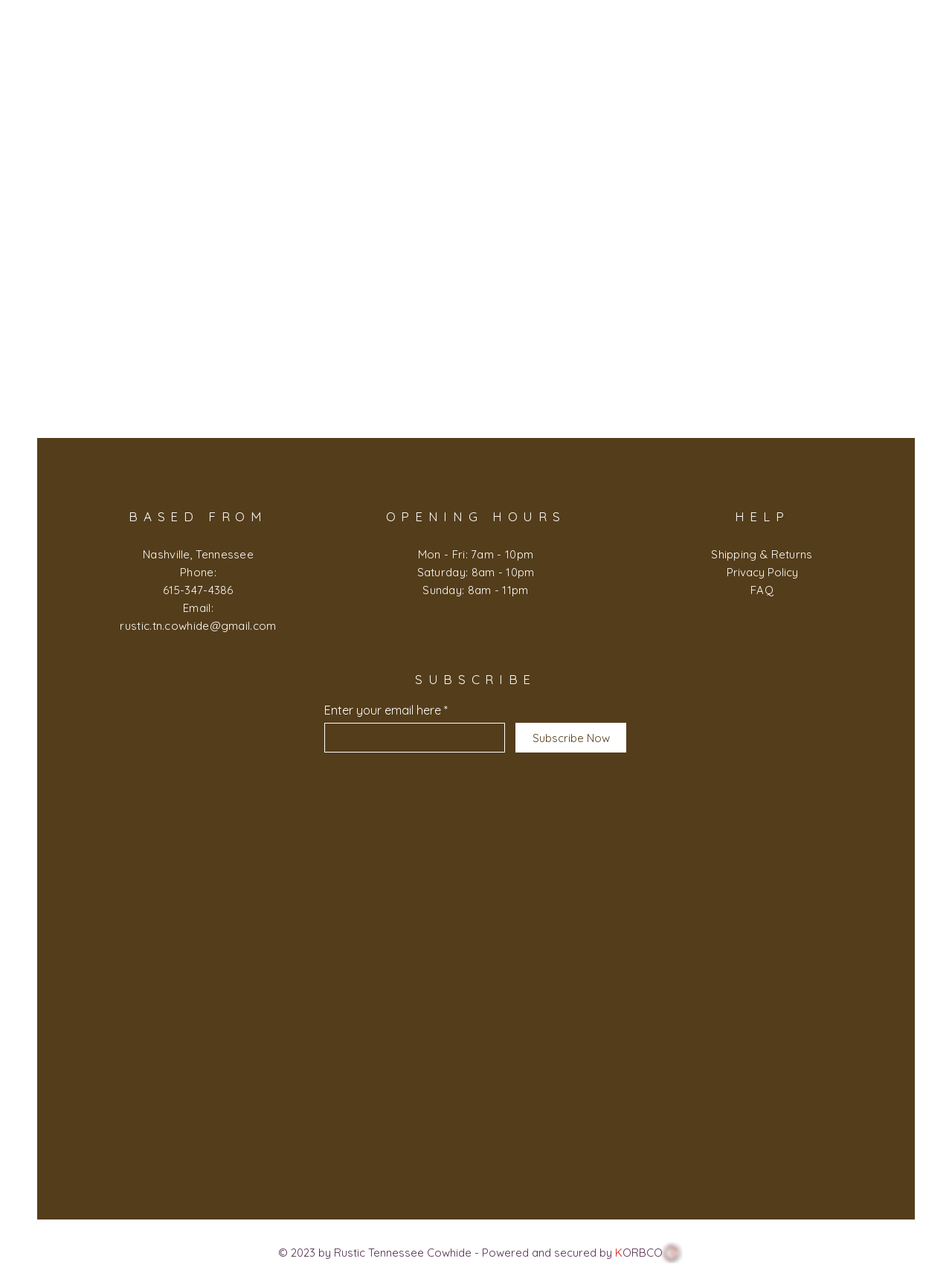Determine the bounding box coordinates of the section I need to click to execute the following instruction: "Subscribe Now". Provide the coordinates as four float numbers between 0 and 1, i.e., [left, top, right, bottom].

[0.541, 0.567, 0.658, 0.59]